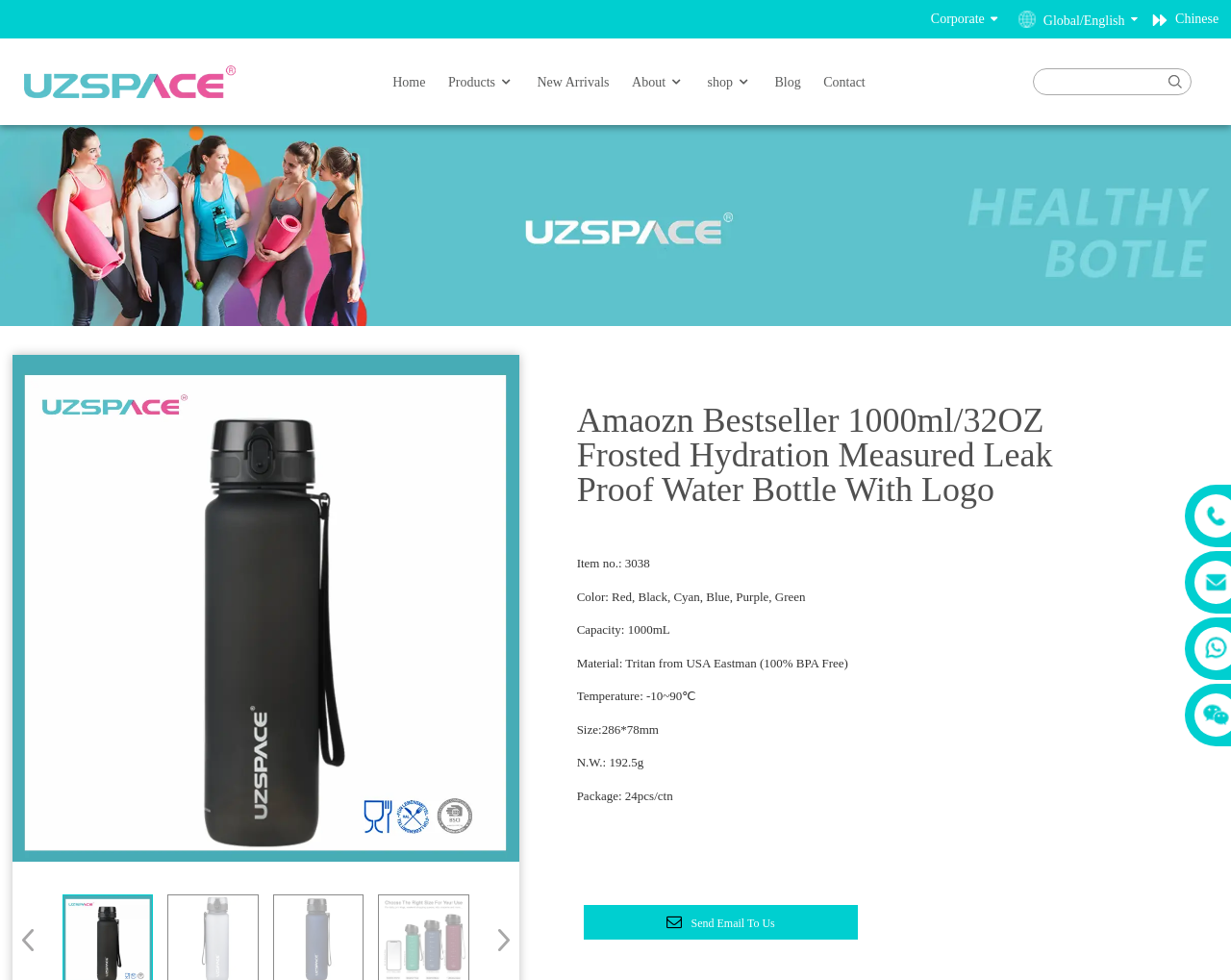From the image, can you give a detailed response to the question below:
How many pieces are in a package?

I found the answer by examining the product description section, where it lists the specifications of the water bottle. One of the specifications is 'Package: 24pcs/ctn', which answers the question.